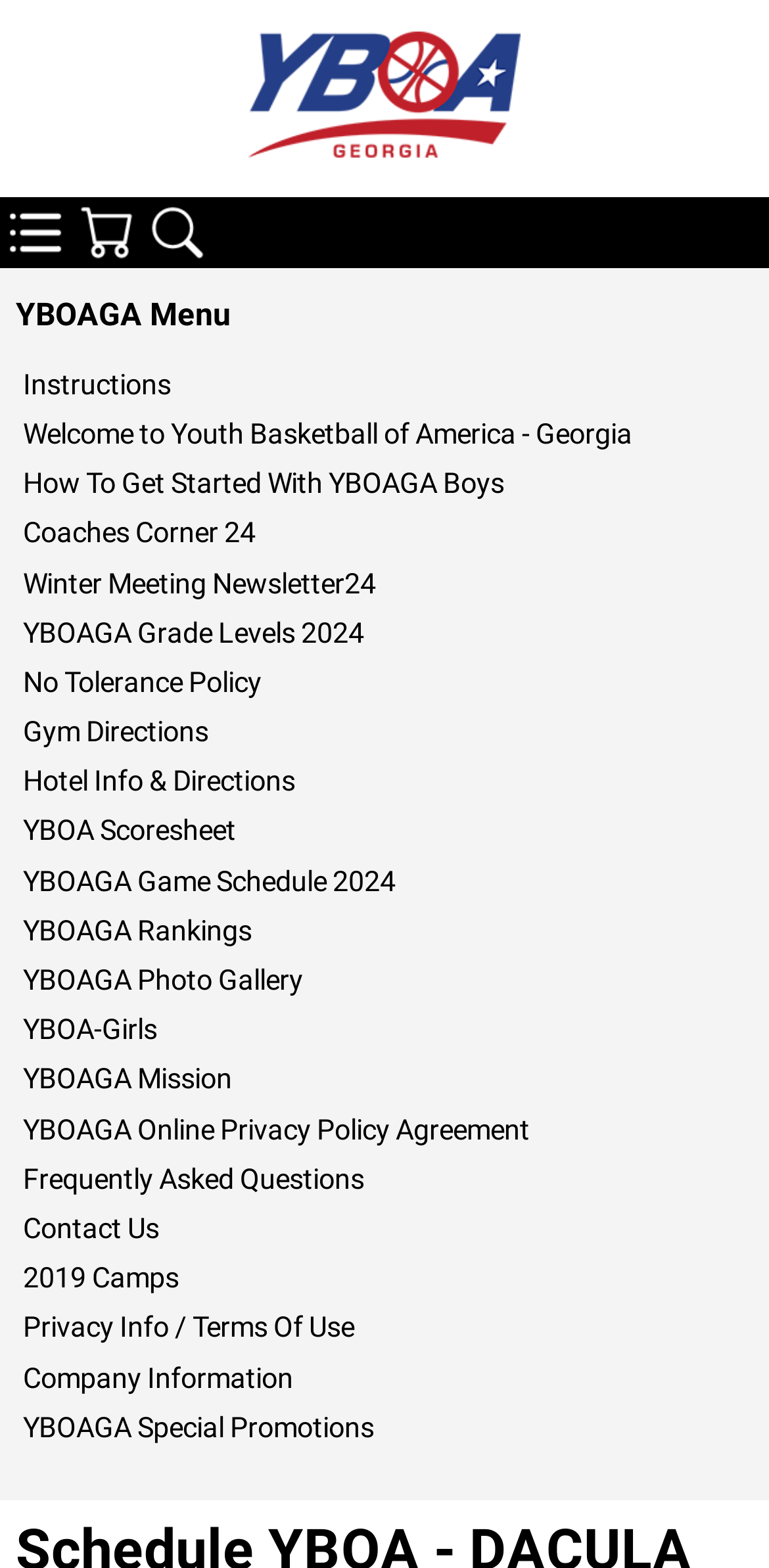Provide a single word or phrase answer to the question: 
What is the purpose of the 'Gym Directions' link?

To provide gym directions